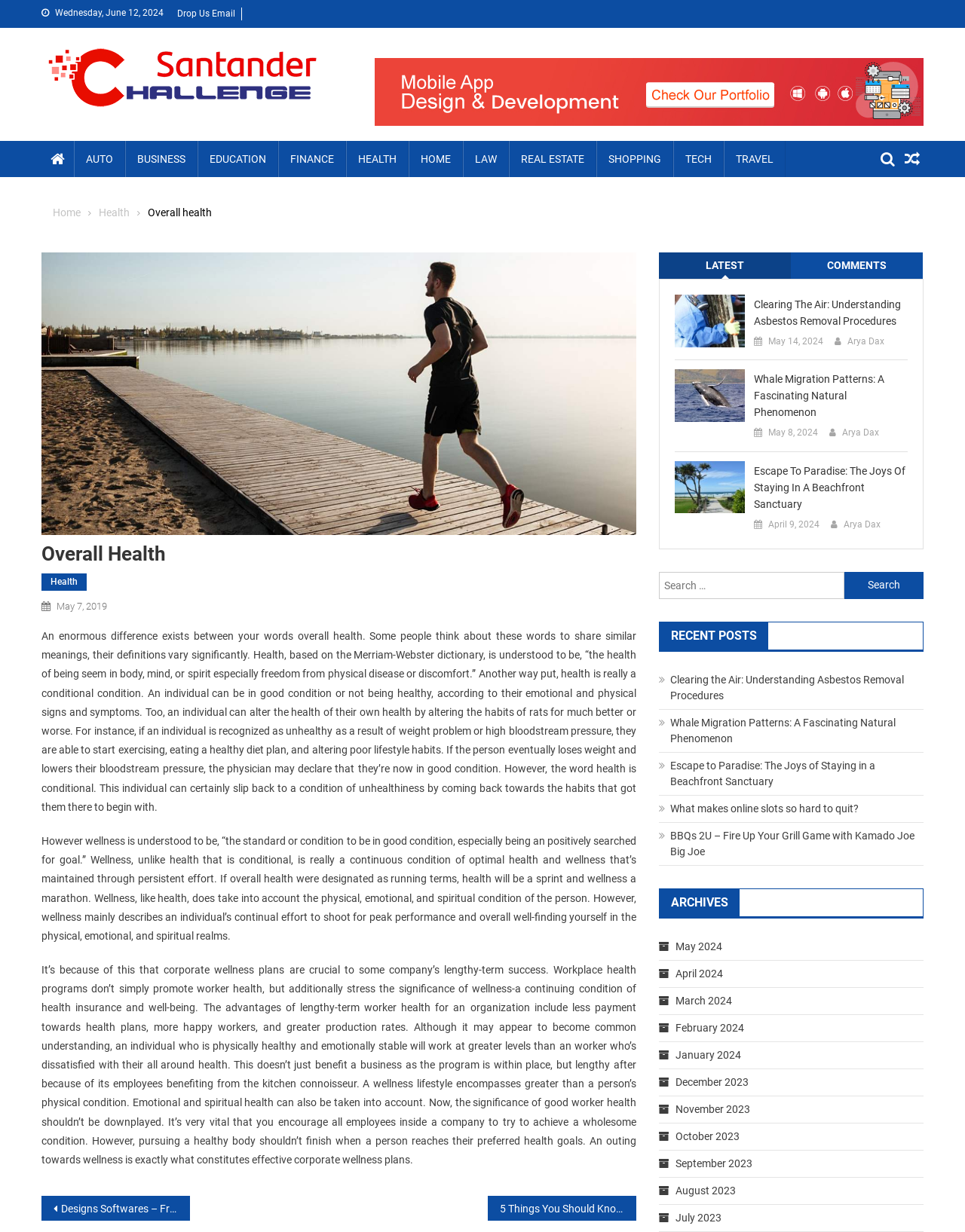Write a detailed summary of the webpage.

This webpage is about overall health, with a focus on the differences between health and wellness. At the top, there is a date "Wednesday, June 12, 2024" and a link to "Drop Us Email". Below that, there is a navigation menu with links to various categories such as "AUTO", "BUSINESS", "EDUCATION", and so on.

The main content of the page is an article that discusses the differences between health and wellness. The article is divided into three sections, each with a heading. The first section explains the concept of health, citing the Merriam-Webster dictionary definition. The second section discusses wellness, describing it as a continuous condition of optimal health and wellness that is maintained through persistent effort. The third section highlights the importance of corporate wellness plans in promoting employee health and well-being.

To the right of the article, there is a navigation menu with links to "Home", "Health", and other categories. Below that, there are links to recent posts, including "Clearing The Air: Understanding Asbestos Removal Procedures", "Whale Migration Patterns: A Fascinating Natural Phenomenon", and "Escape To Paradise: The Joys Of Staying In A Beachfront Sanctuary".

At the bottom of the page, there is a search bar with a button to search for specific topics. Below that, there are links to recent posts, archives, and categories. The archives section lists links to posts from different months, from May 2024 to July 2023.